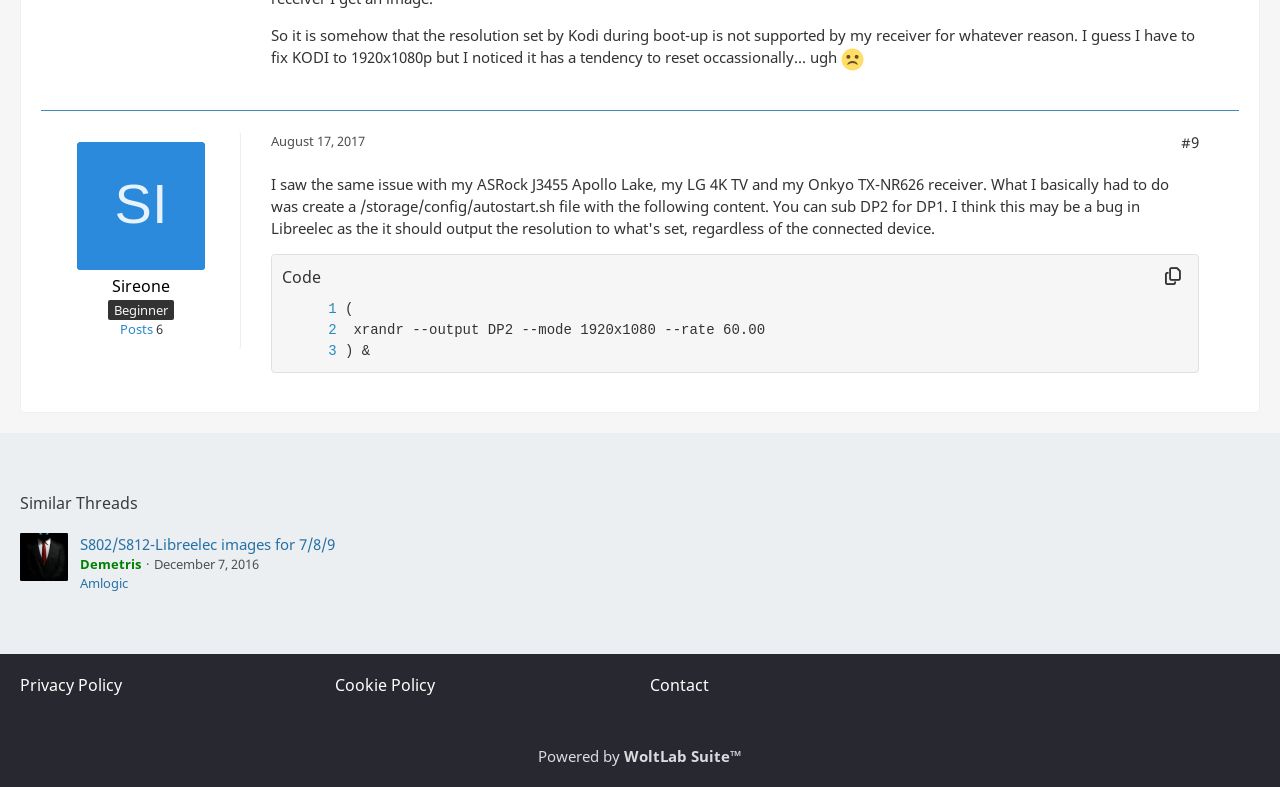What is the name of the software mentioned in the footer?
Provide a detailed and extensive answer to the question.

I found the name of the software 'WoltLab Suite' by looking at the link element with the text 'Powered by WoltLab Suite' which is located at the bottom of the webpage, indicating that it is the software used to power the website.